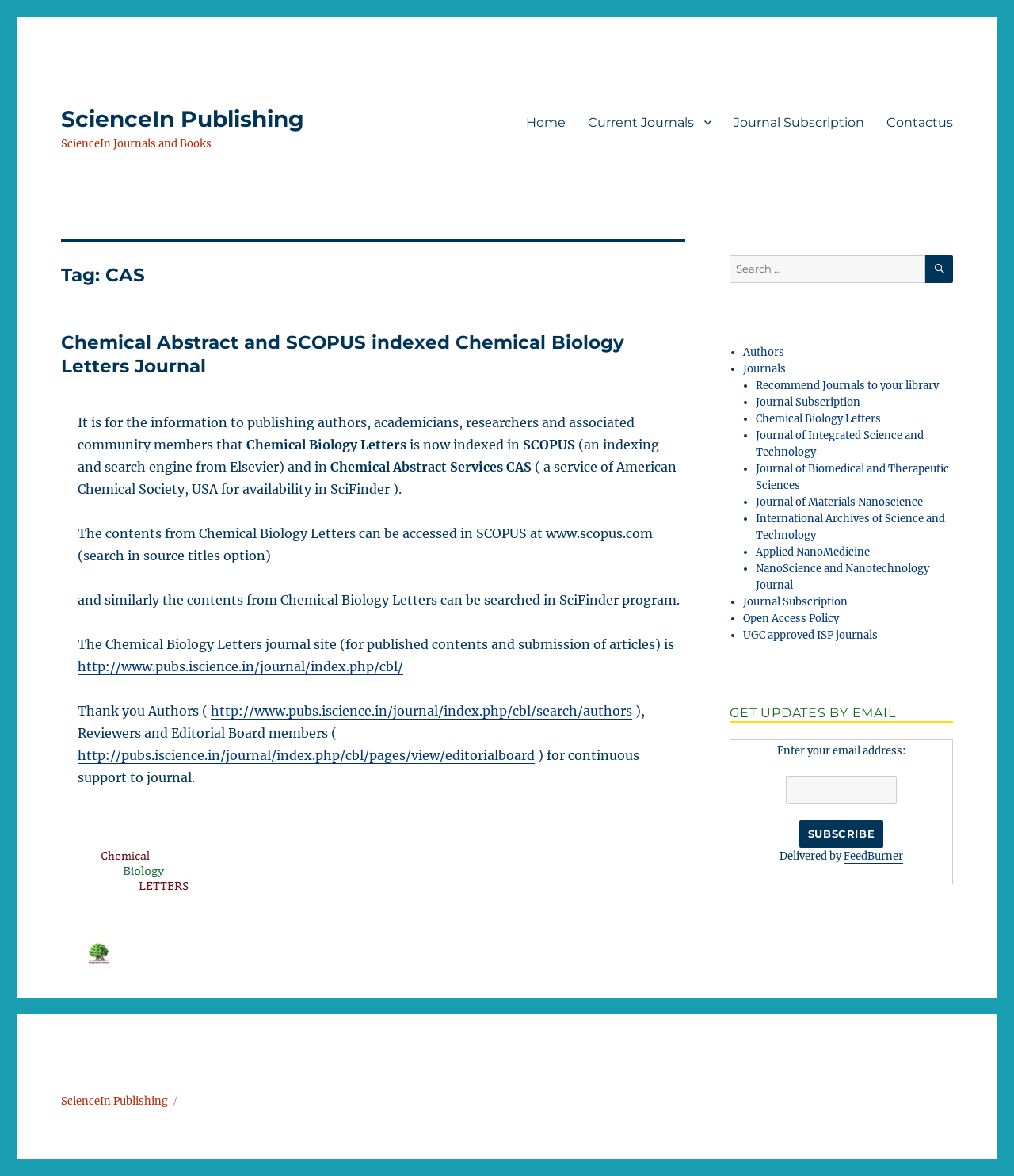Please identify the bounding box coordinates of the area that needs to be clicked to follow this instruction: "Click on the 'Home' link".

[0.508, 0.09, 0.569, 0.118]